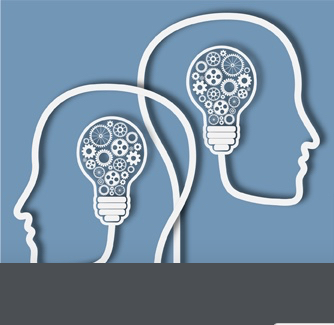What do the light bulbs in the profiles represent?
Using the image, respond with a single word or phrase.

Creativity, innovation, and power of ideas